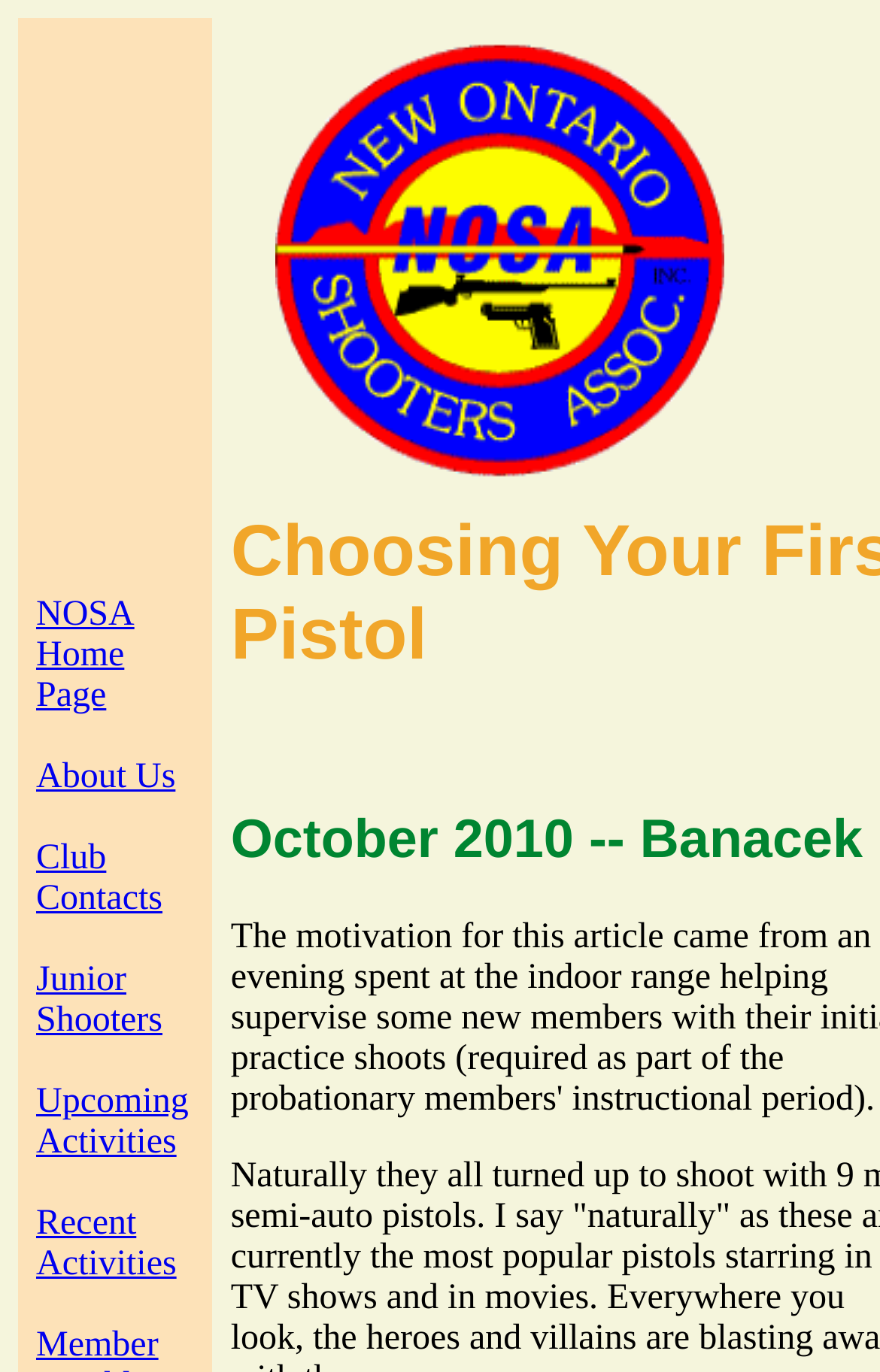Provide a one-word or one-phrase answer to the question:
How many elements are in the top section of the webpage?

7